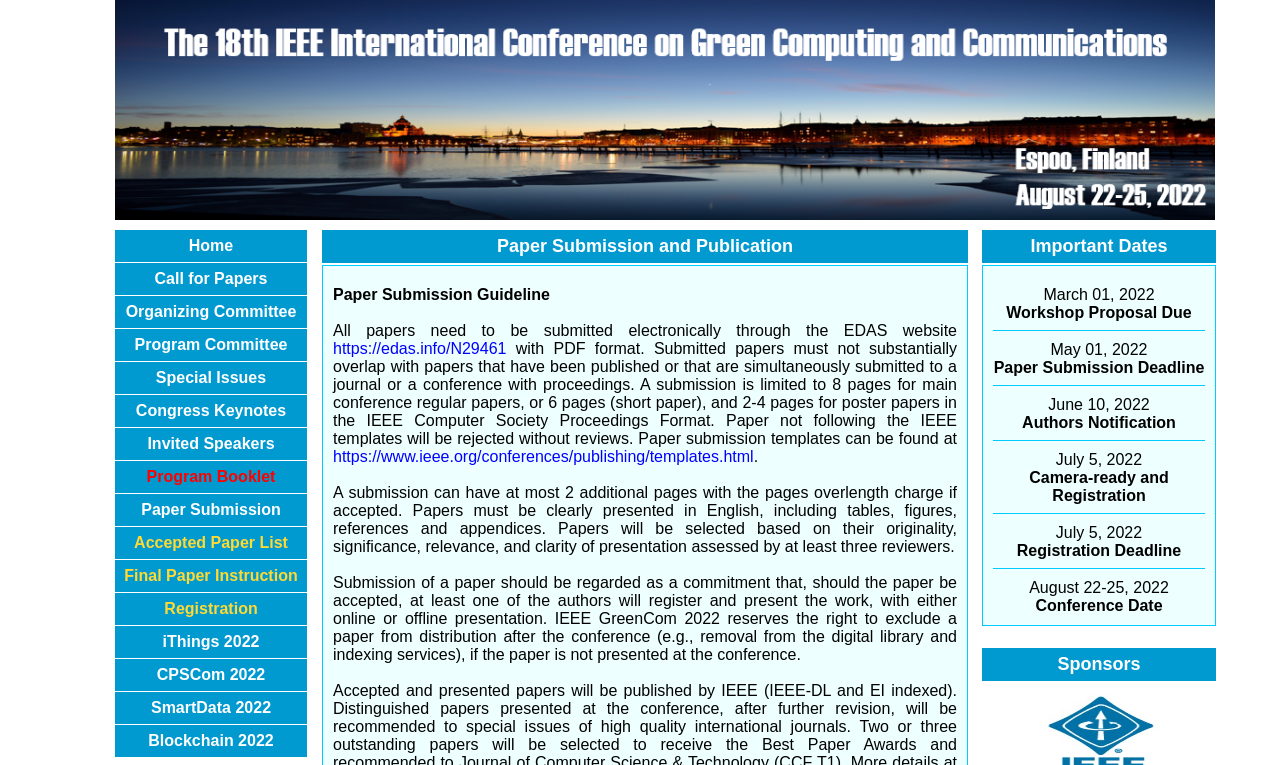Specify the bounding box coordinates for the region that must be clicked to perform the given instruction: "Check the 'Sponsors' section".

[0.767, 0.847, 0.95, 0.89]